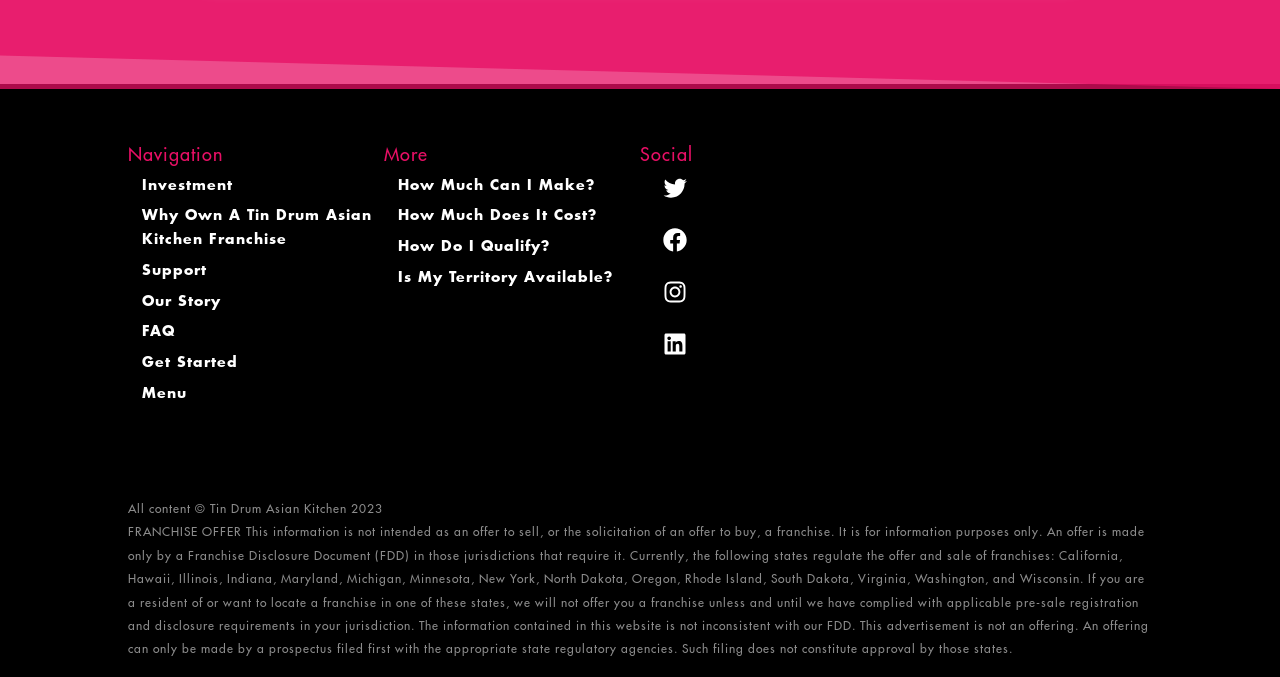Identify the bounding box coordinates of the area you need to click to perform the following instruction: "Click on Investment".

[0.111, 0.262, 0.182, 0.283]